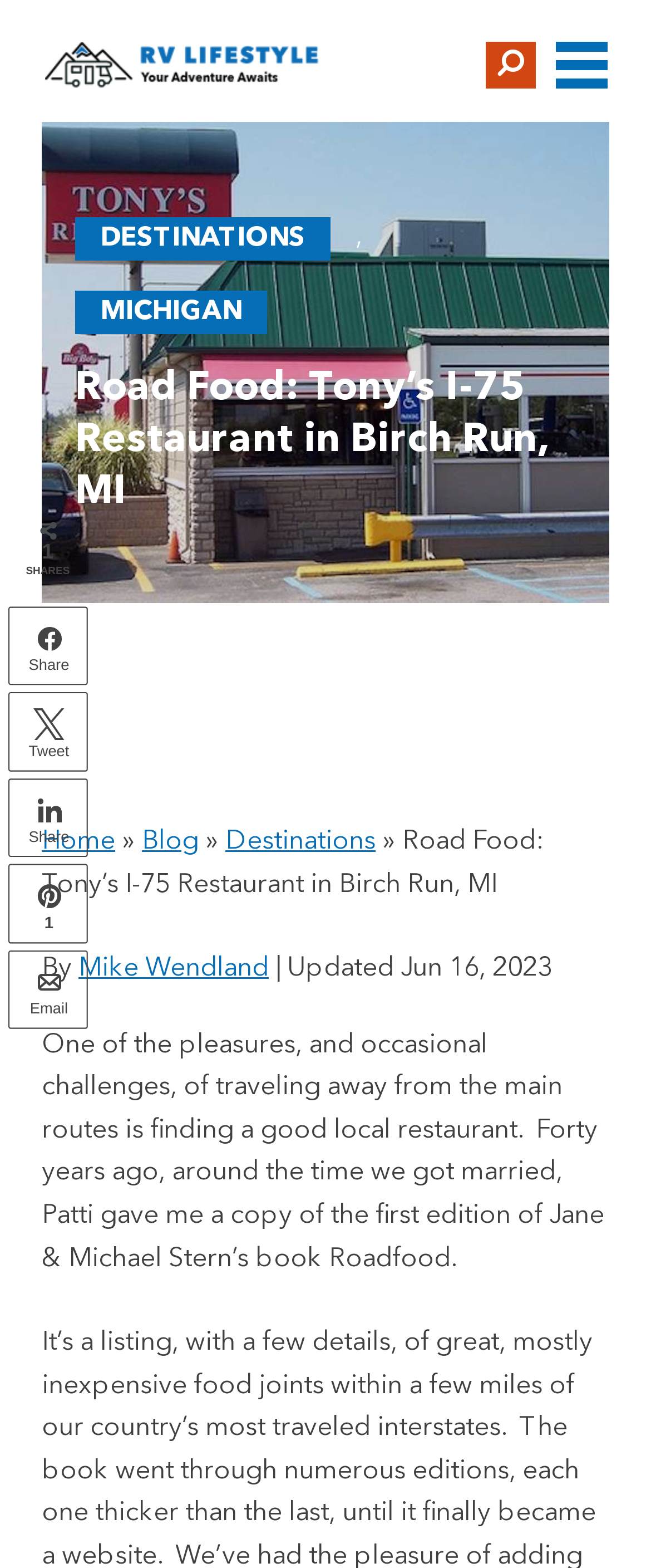When was the article updated?
Using the visual information, respond with a single word or phrase.

Jun 16, 2023